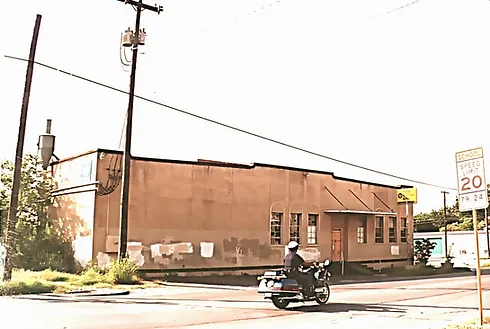What is the speed limit in the area?
From the details in the image, answer the question comprehensively.

The speed limit in the area is 20 mph, as indicated by the street sign visible in the image, which provides information about the traffic rules in the neighborhood.